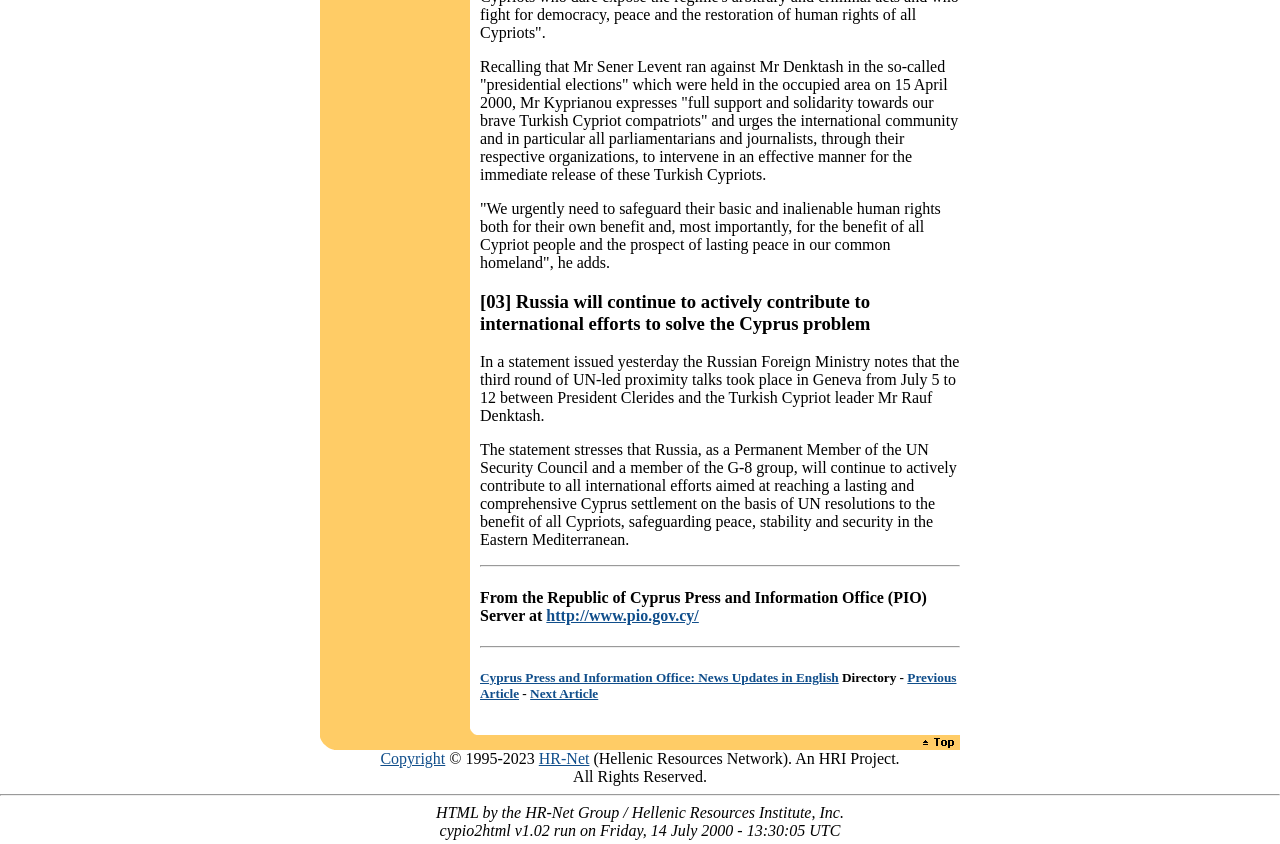Use a single word or phrase to answer the question: 
What is the copyright year range mentioned at the bottom of the webpage?

1995-2023